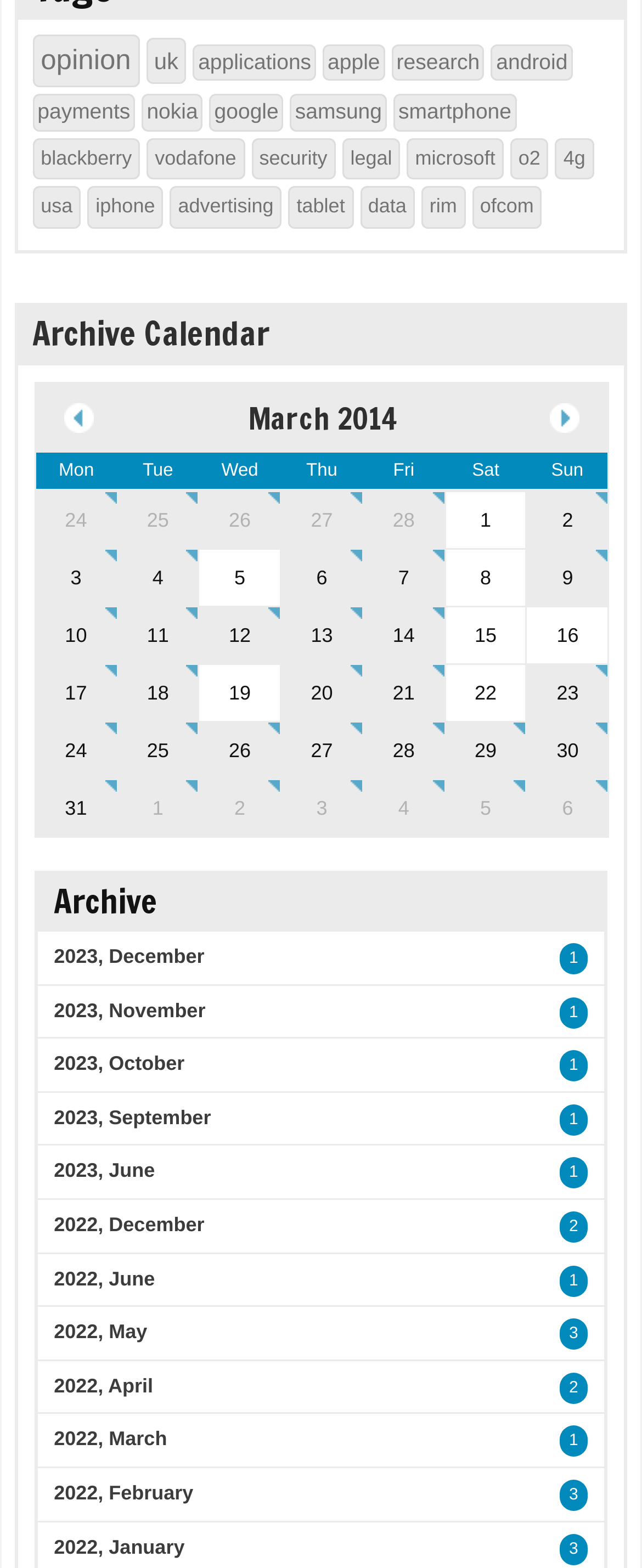Pinpoint the bounding box coordinates of the clickable area needed to execute the instruction: "click on opinion". The coordinates should be specified as four float numbers between 0 and 1, i.e., [left, top, right, bottom].

[0.051, 0.022, 0.217, 0.055]